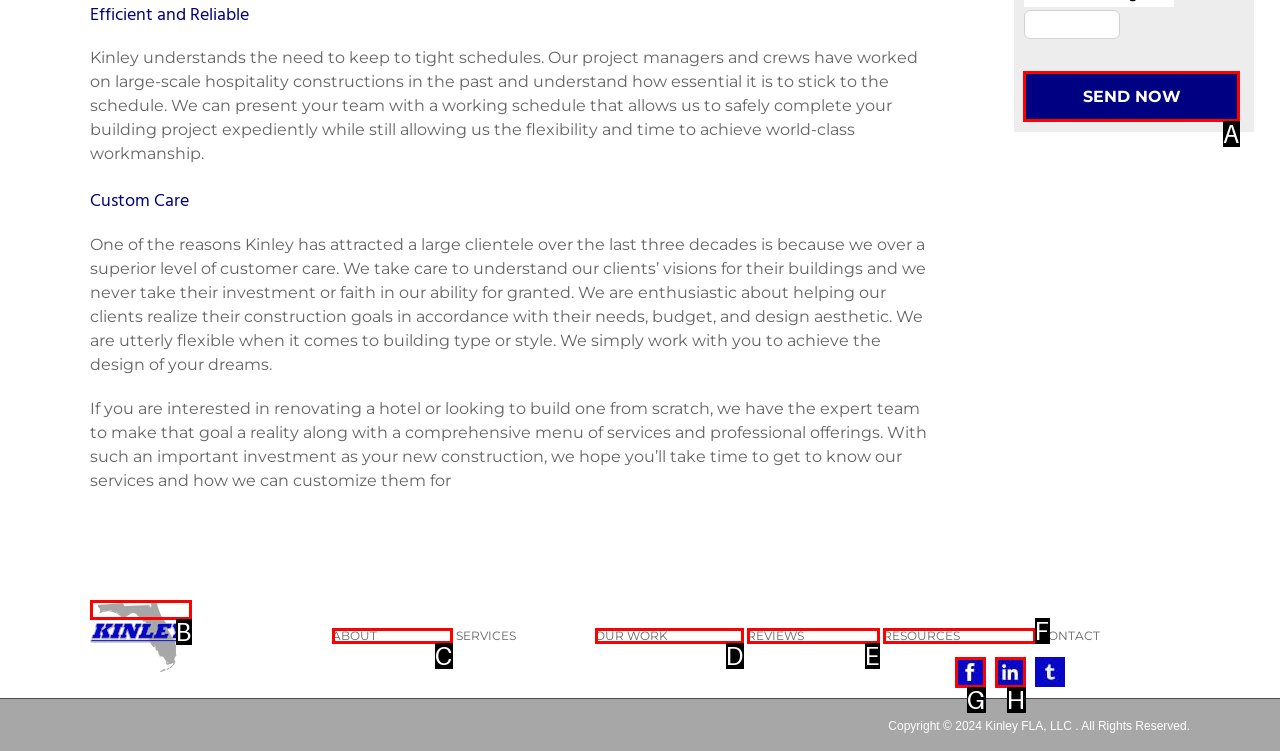Match the option to the description: OUR WORK
State the letter of the correct option from the available choices.

D